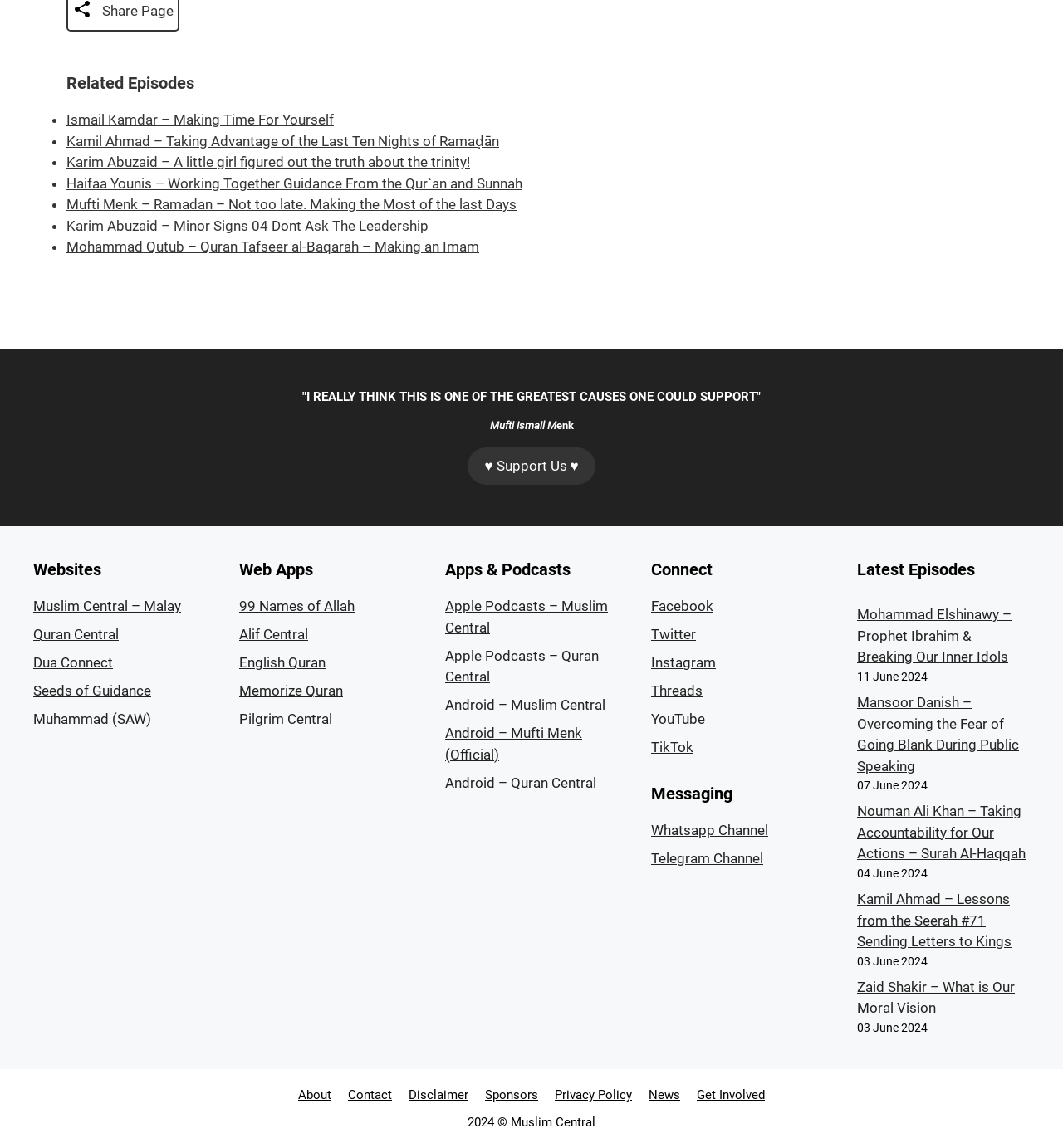Find the bounding box of the UI element described as: "Seeds of Guidance". The bounding box coordinates should be given as four float values between 0 and 1, i.e., [left, top, right, bottom].

[0.031, 0.595, 0.142, 0.609]